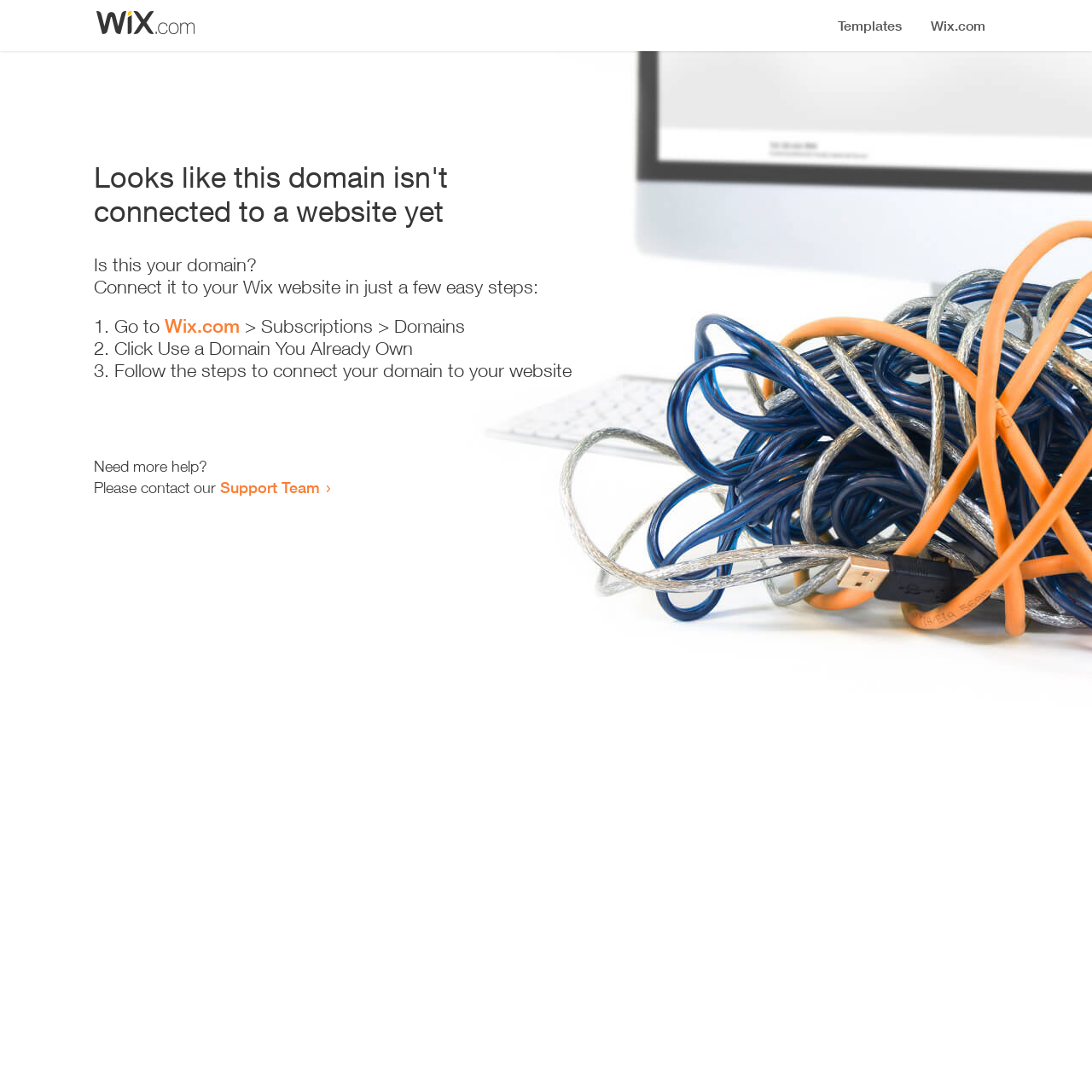Identify and provide the bounding box for the element described by: "Support Team".

[0.202, 0.438, 0.293, 0.455]